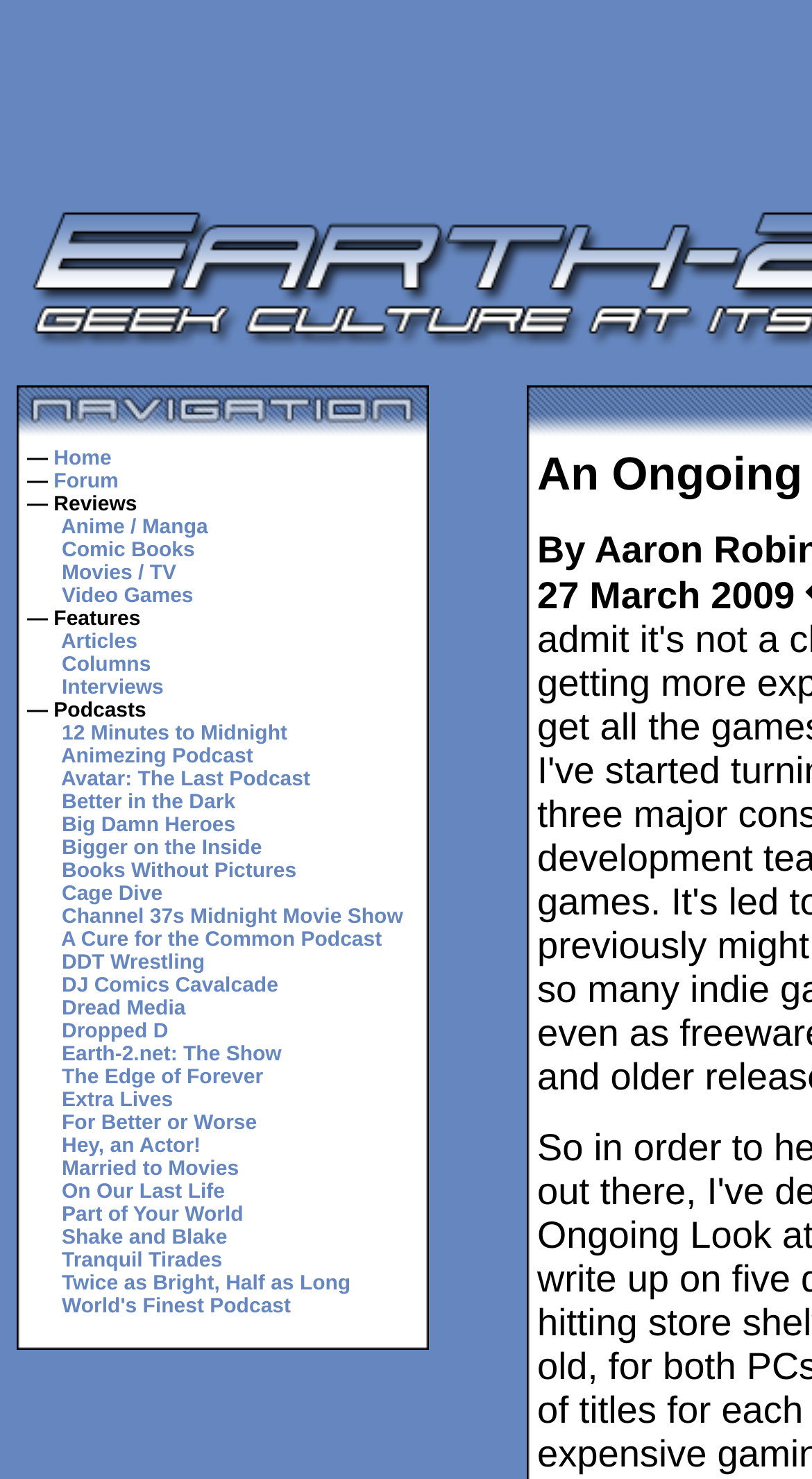Identify the bounding box coordinates of the clickable section necessary to follow the following instruction: "Click on the Dropped D podcast link". The coordinates should be presented as four float numbers from 0 to 1, i.e., [left, top, right, bottom].

[0.076, 0.69, 0.207, 0.706]